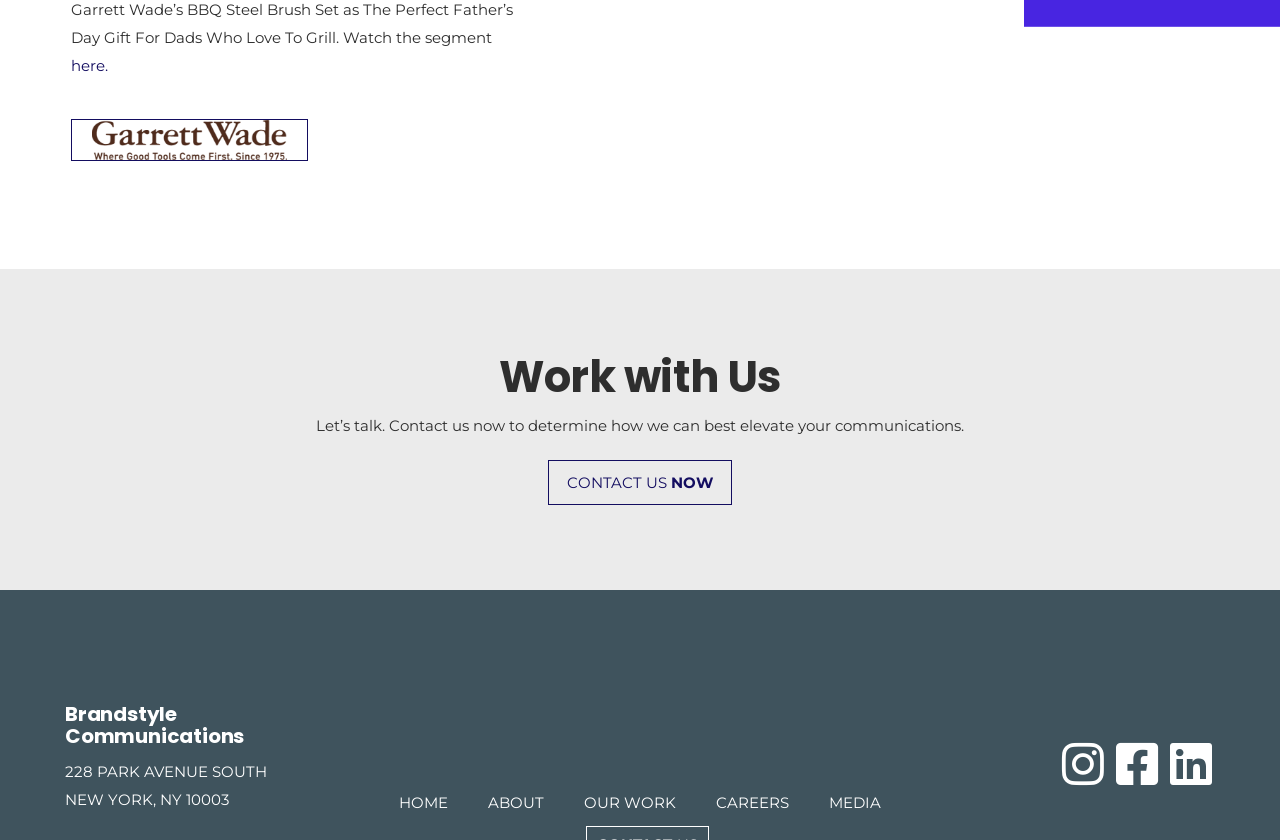Find the coordinates for the bounding box of the element with this description: "Linkedin".

[0.912, 0.88, 0.949, 0.938]